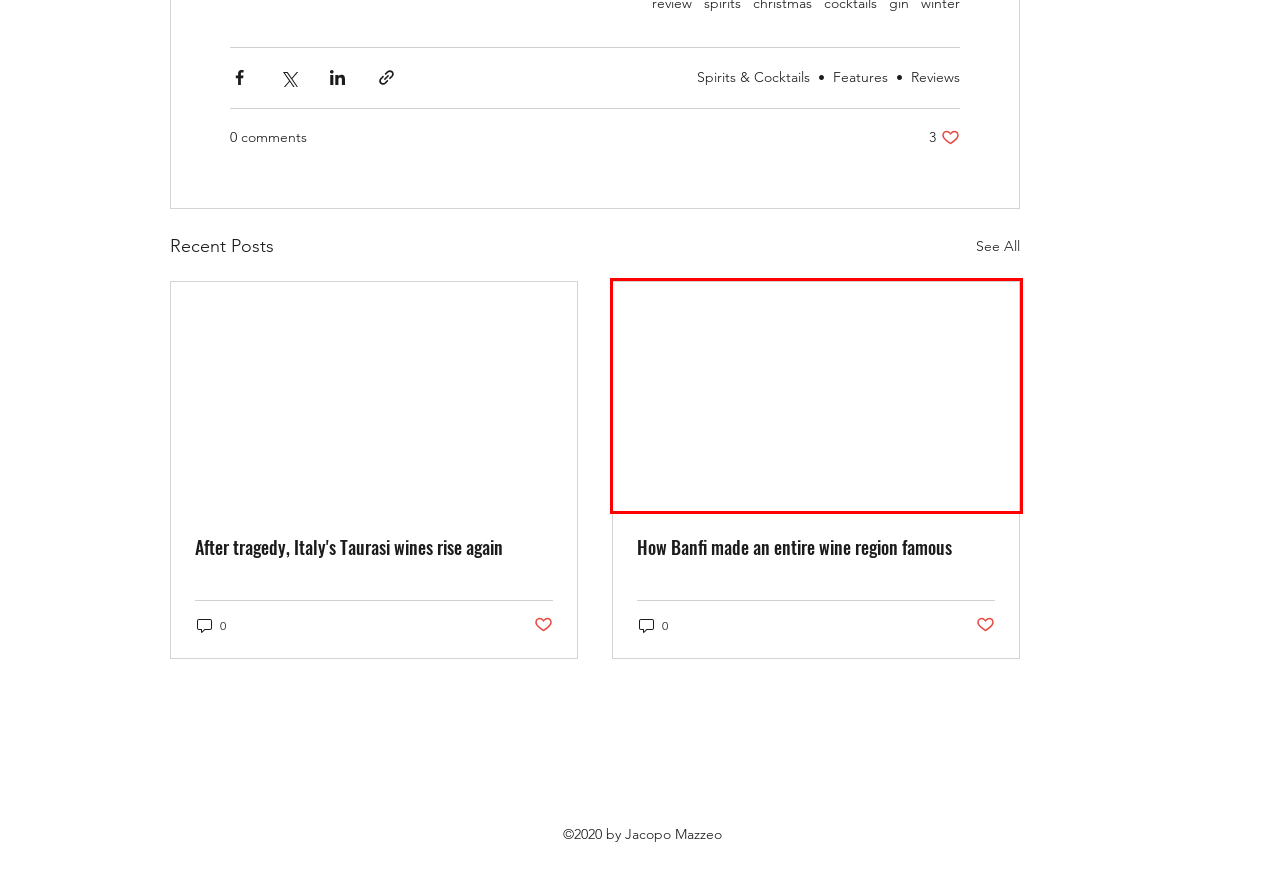Given a screenshot of a webpage with a red bounding box around an element, choose the most appropriate webpage description for the new page displayed after clicking the element within the bounding box. Here are the candidates:
A. How Banfi made an entire wine region famous
B. About | Jacopo Mazzeo PhD
C. gin | Jacopo Mazzeo
D. Jacopo Mazzeo PhD | Drinks Journalist & Consultant
E. spirits | Jacopo Mazzeo
F. cocktails | Jacopo Mazzeo
G. After tragedy, Italy's Taurasi wines rise again
H. Newsletter

A